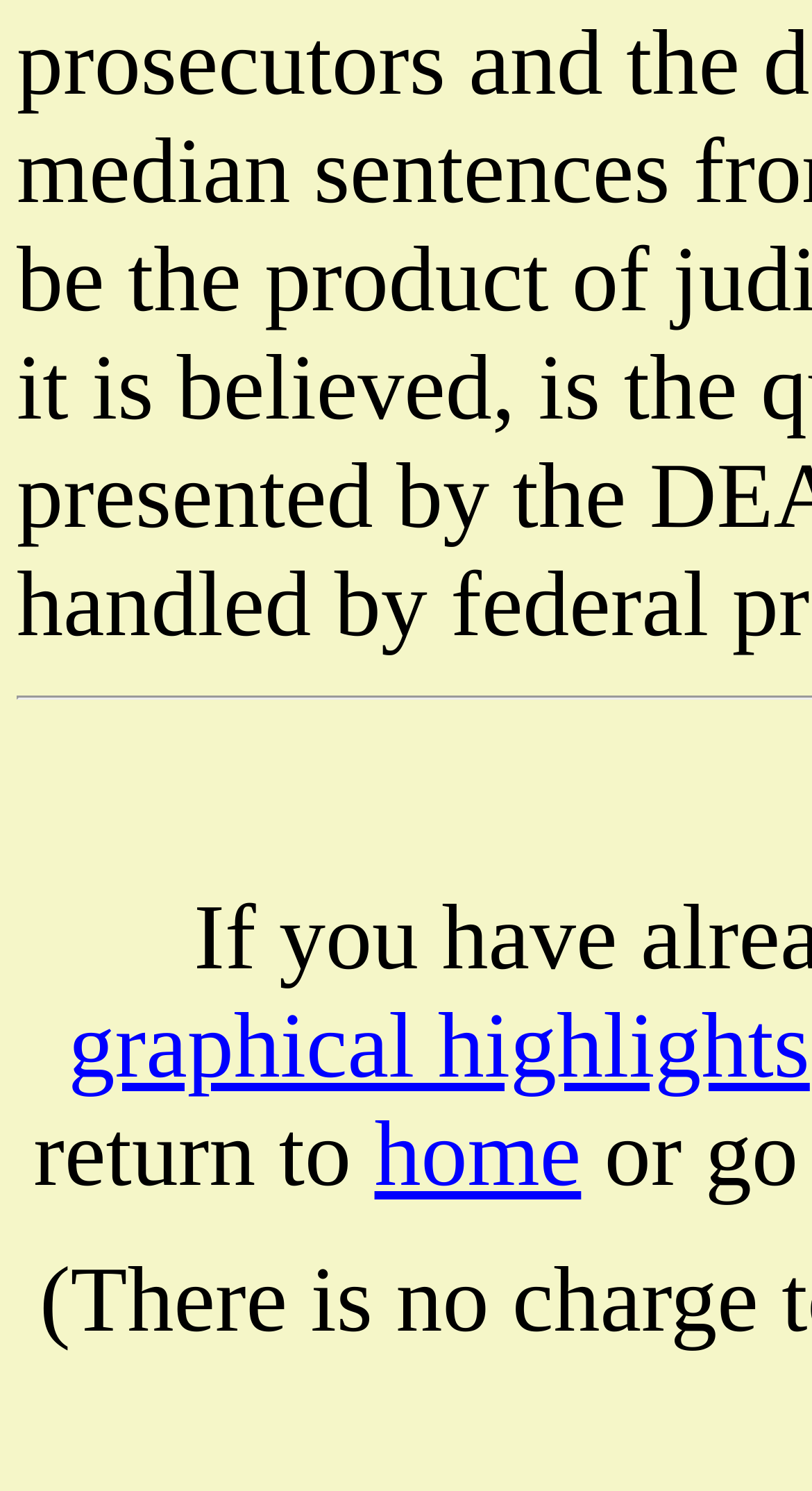Bounding box coordinates must be specified in the format (top-left x, top-left y, bottom-right x, bottom-right y). All values should be floating point numbers between 0 and 1. What are the bounding box coordinates of the UI element described as: graphical highlights

[0.084, 0.666, 0.997, 0.736]